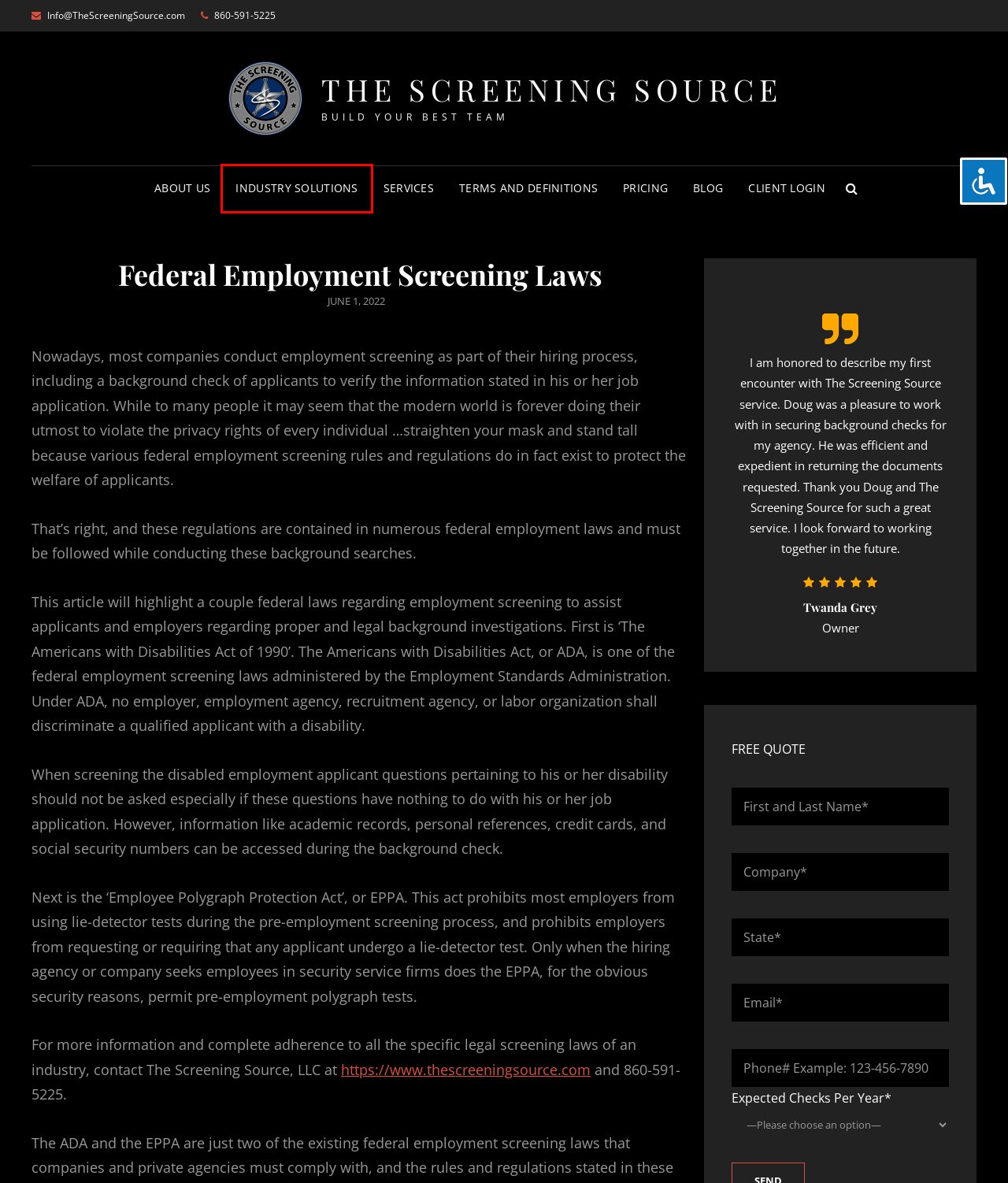Take a look at the provided webpage screenshot featuring a red bounding box around an element. Select the most appropriate webpage description for the page that loads after clicking on the element inside the red bounding box. Here are the candidates:
A. Terms and Definitions | The Screening Source
B. Terms and Conditions | The Screening Source
C. Efficient Hiring Solutions | Proven Employment Background Checks
D. Trusted Pre-Employment Screenings | The Screening Source
E. Industries Solutions | The Screening Source
F. Pricing | The Screening Source
G. Best Tenant Screening Services | Ensure Quality Tenants
H. BLOG | The Screening Source

E